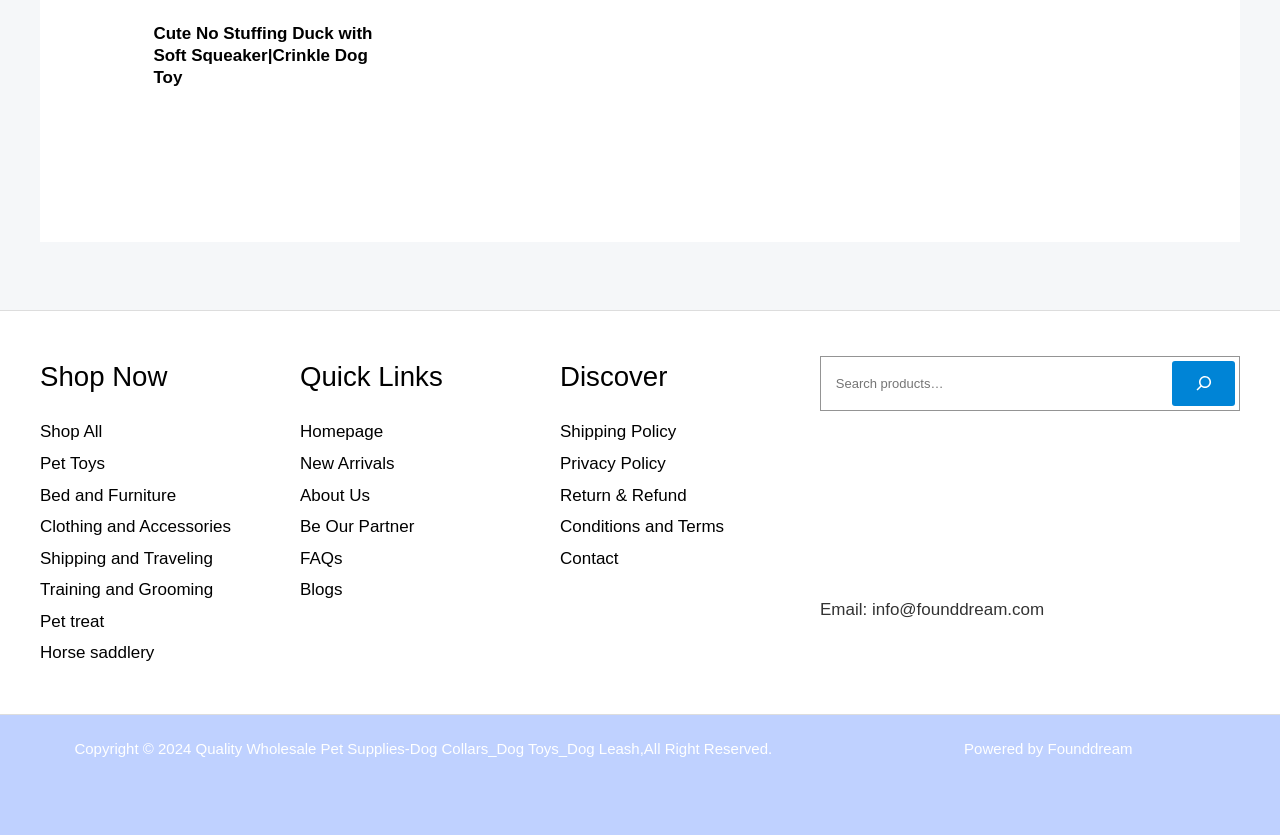Please find the bounding box coordinates of the element that you should click to achieve the following instruction: "Contact us". The coordinates should be presented as four float numbers between 0 and 1: [left, top, right, bottom].

[0.438, 0.657, 0.483, 0.68]